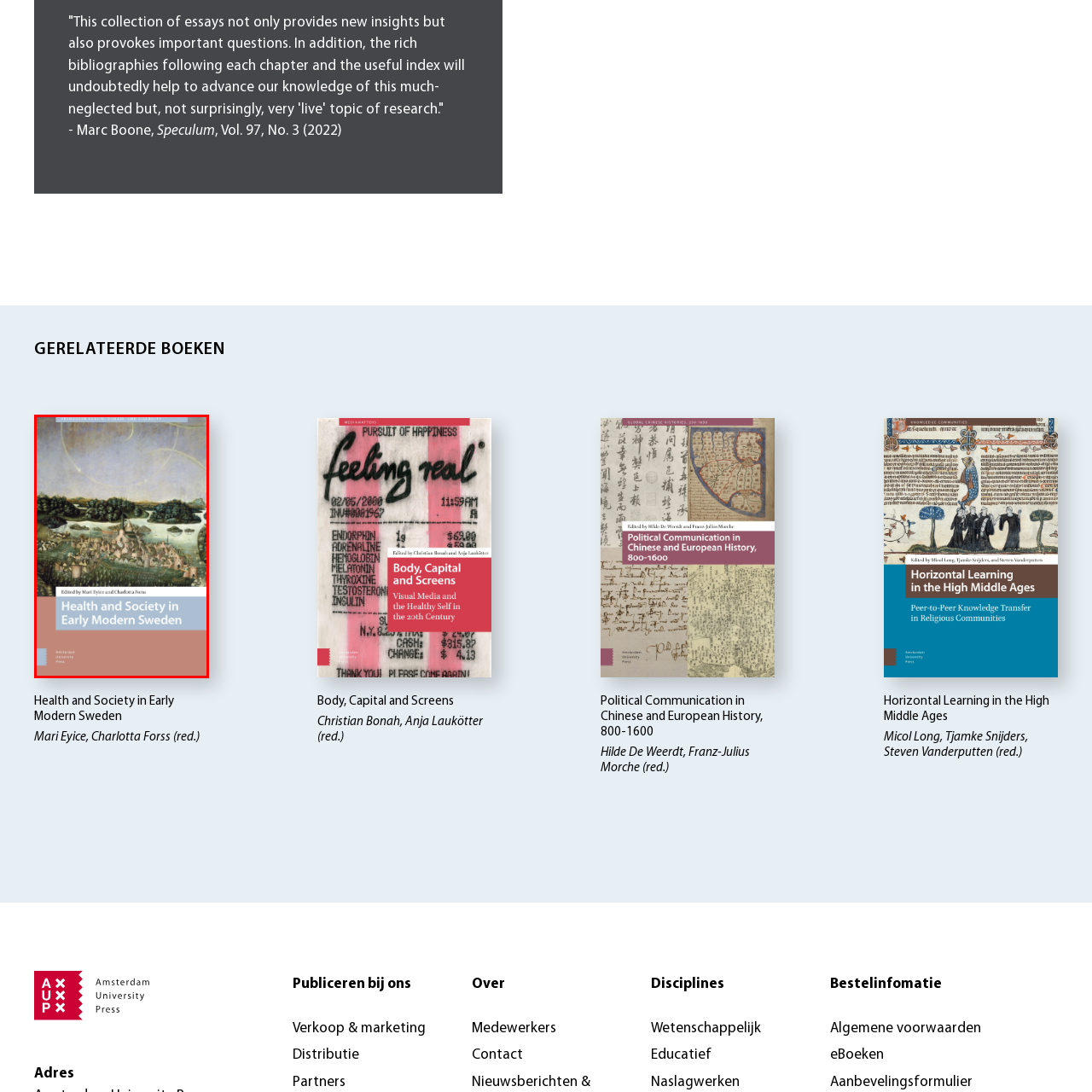Illustrate the image within the red boundary with a detailed caption.

The image depicts the cover of the book titled "Health and Society in Early Modern Sweden," edited by Mari Eyice and Charlotta Forss. The cover features a picturesque landscape illustration, showcasing a town surrounded by lush greenery and waterways, likely reflective of Sweden's natural beauty during the early modern period. The design incorporates a soft color palette, with a prominent light blue section that displays the title, providing a clear focus on the theme of the book. This volume is published by Amsterdam University Press, and it invites readers to explore the intersections of health and social dynamics during a significant historical era in Sweden.